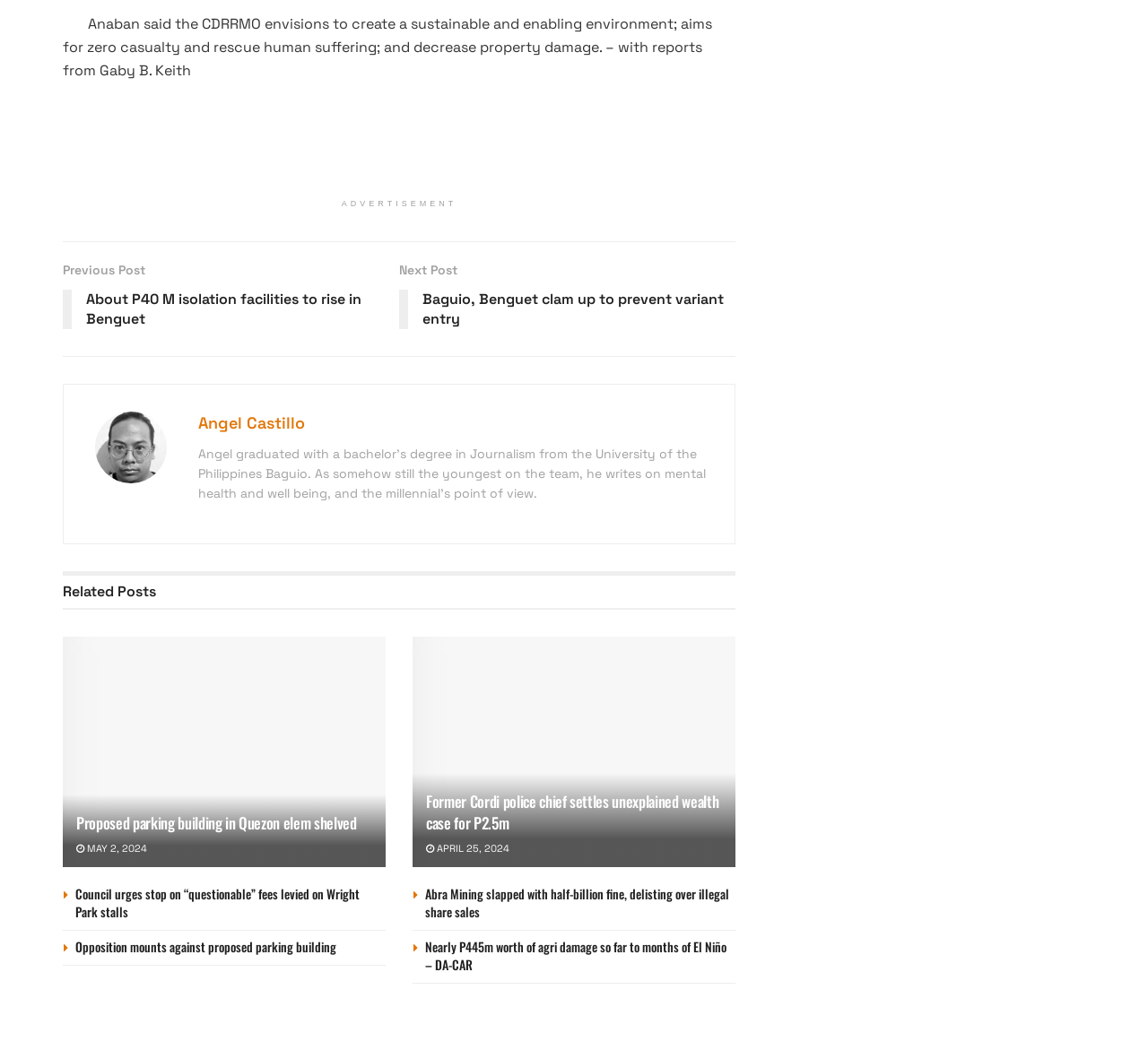Provide the bounding box coordinates of the HTML element this sentence describes: "About Us". The bounding box coordinates consist of four float numbers between 0 and 1, i.e., [left, top, right, bottom].

None